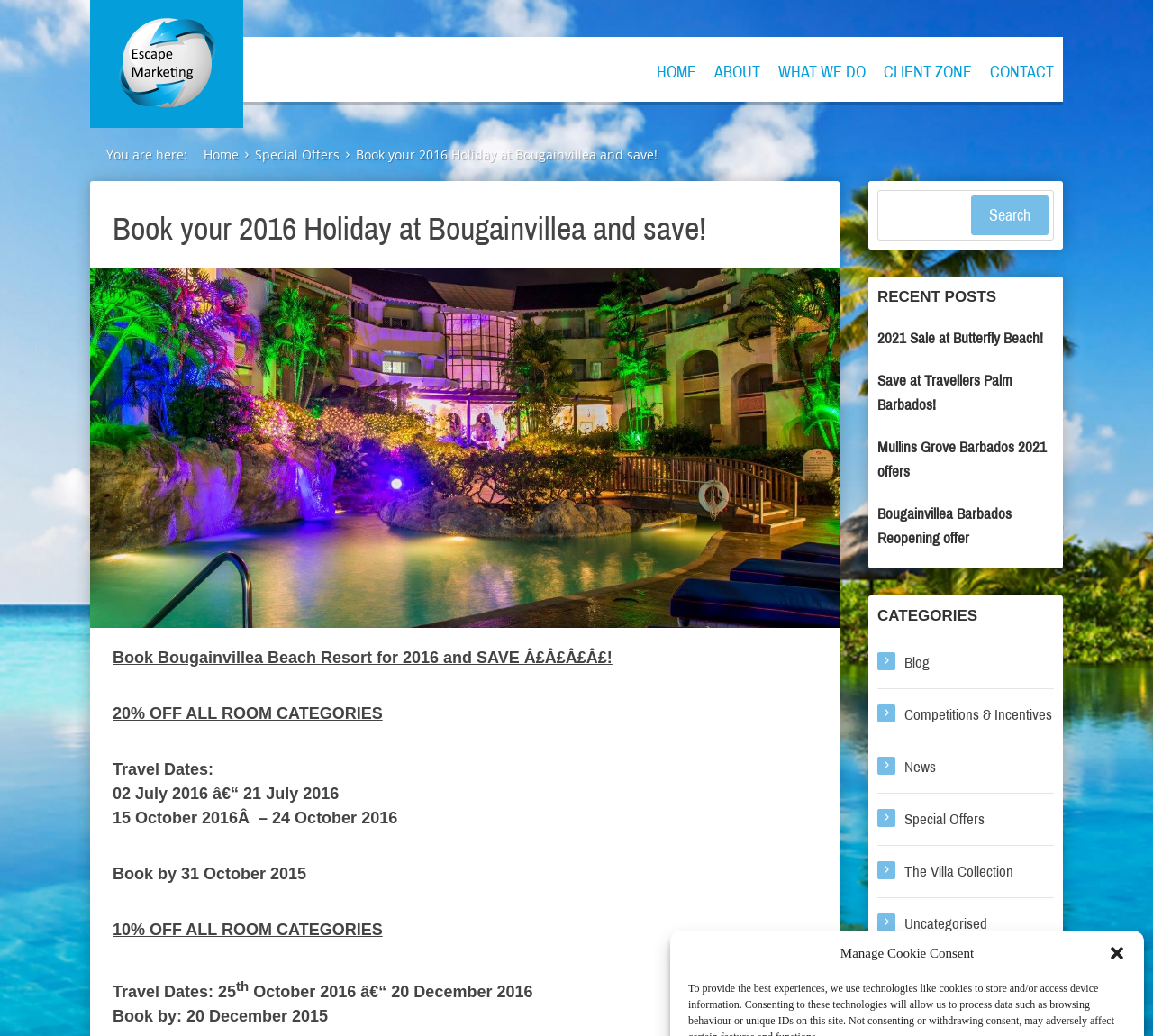Please provide a detailed answer to the question below based on the screenshot: 
What type of content is listed under 'RECENT POSTS'?

By examining the webpage content, specifically the section labeled 'RECENT POSTS', it appears that this section lists links to recent blog posts, such as '2021 Sale at Butterfly Beach!' and 'Save at Travellers Palm Barbados!'.